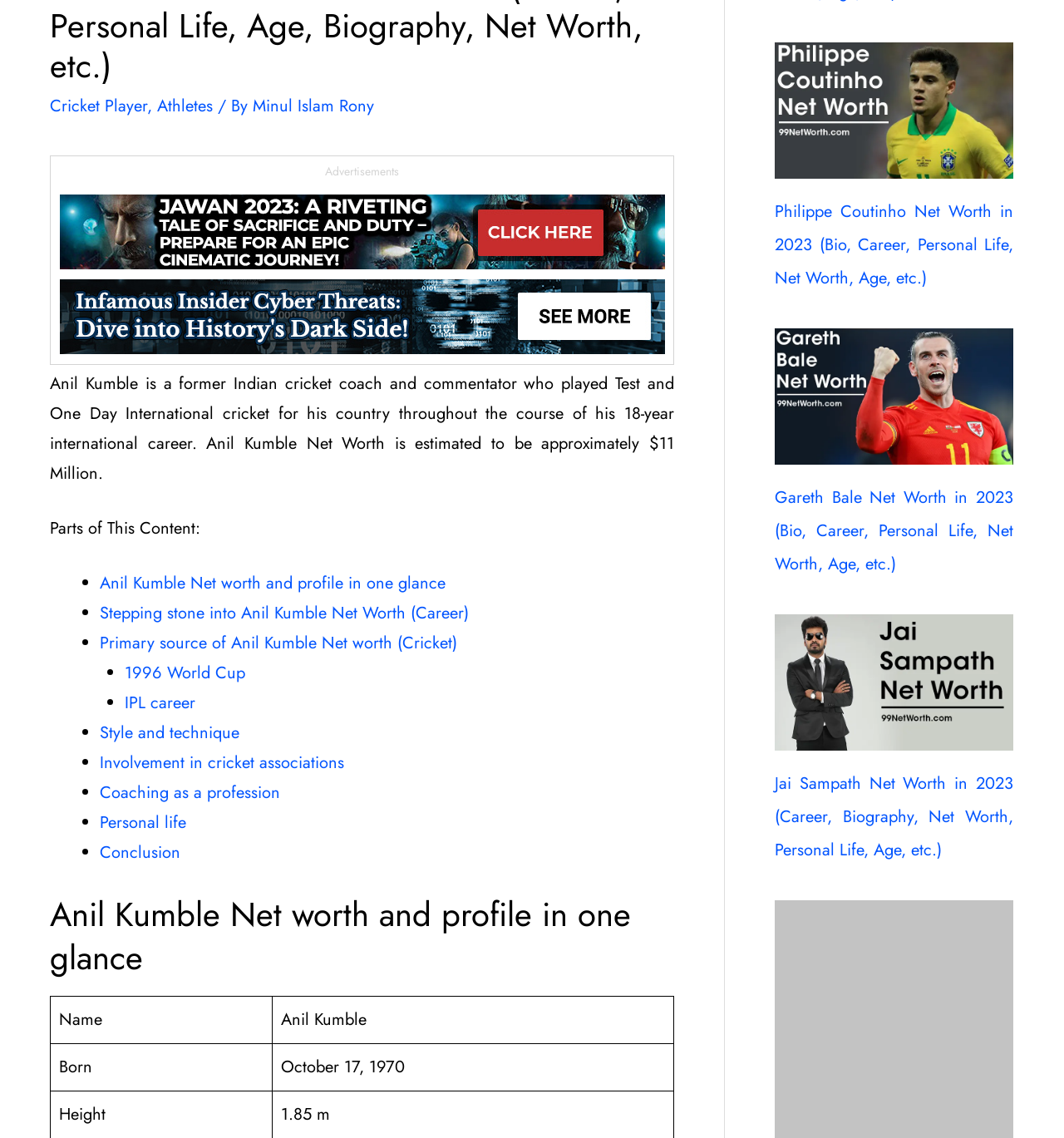Determine the bounding box for the UI element as described: "Coaching as a profession". The coordinates should be represented as four float numbers between 0 and 1, formatted as [left, top, right, bottom].

[0.094, 0.686, 0.263, 0.707]